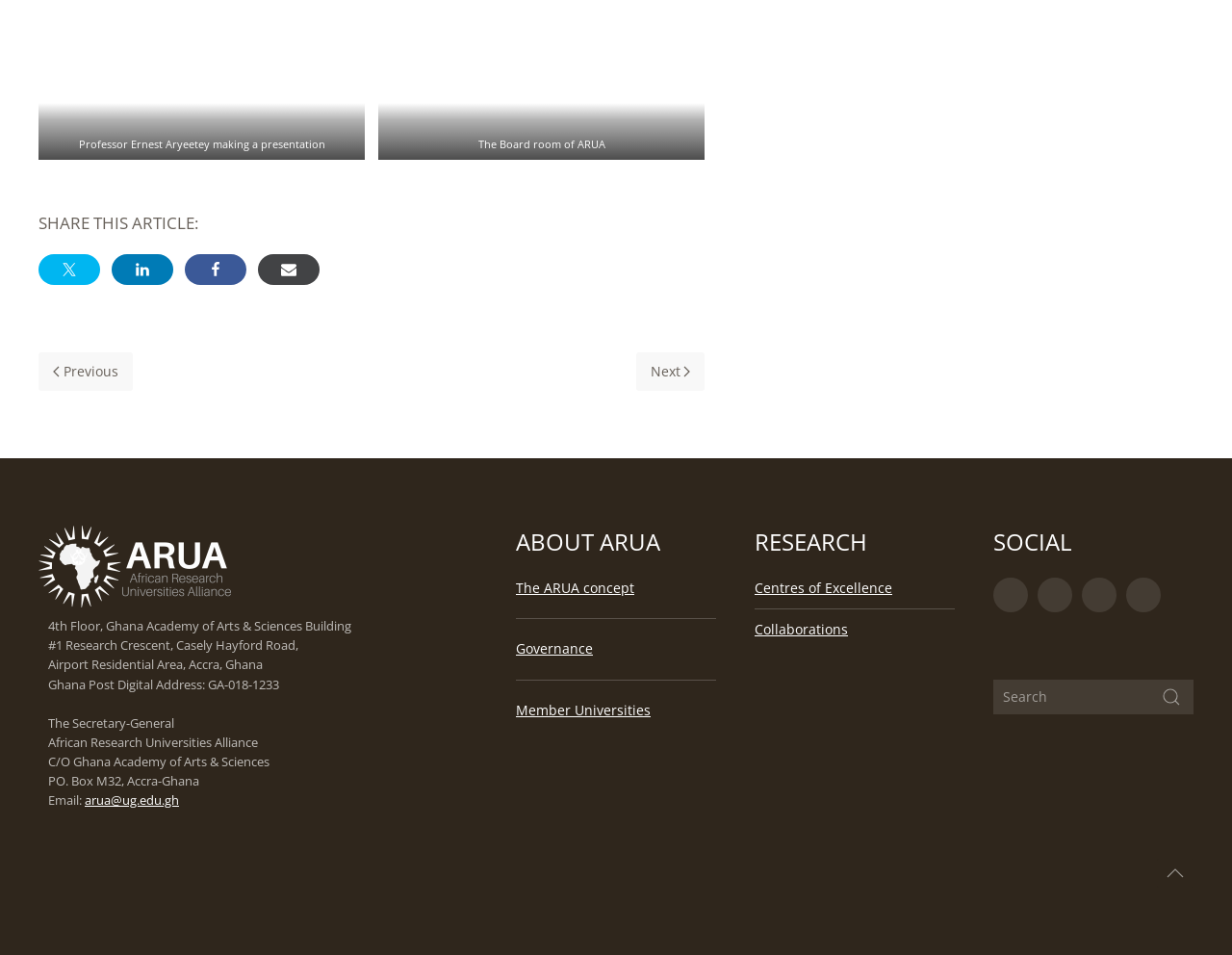Locate the bounding box for the described UI element: "aria-label="Submit Search"". Ensure the coordinates are four float numbers between 0 and 1, formatted as [left, top, right, bottom].

[0.933, 0.711, 0.969, 0.748]